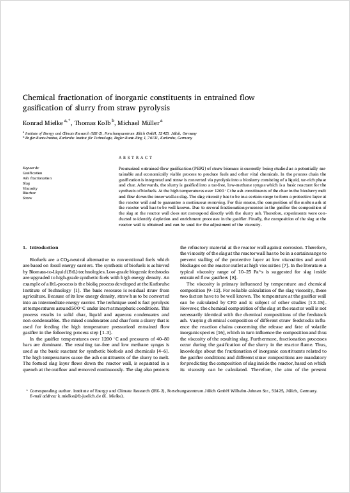What is the main focus of the research study?
Please give a detailed and elaborate explanation in response to the question.

The caption highlights the significance of understanding the composition of slag at the reactor wall to ensure effective operation and material removal, which implies that the main focus of the research study is on the gasification process.